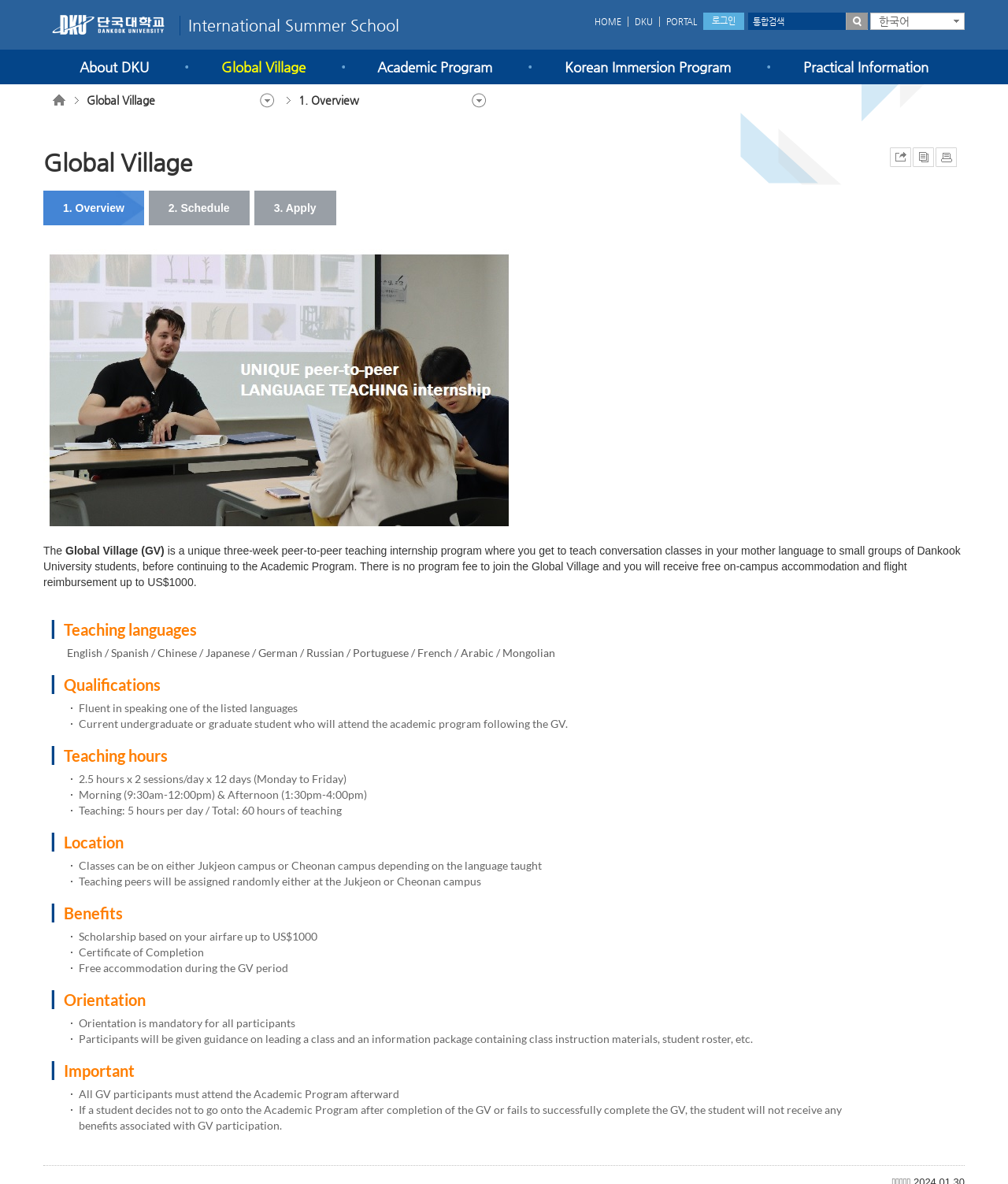Identify the coordinates of the bounding box for the element described below: "parent_node: International Summer School". Return the coordinates as four float numbers between 0 and 1: [left, top, right, bottom].

[0.043, 0.0, 0.172, 0.042]